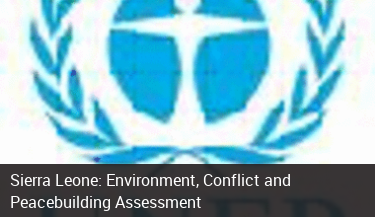Describe every aspect of the image in detail.

This image features the official emblem related to the "Sierra Leone: Environment, Conflict and Peacebuilding Assessment." The emblem incorporates a stylized figure surrounded by a laurel wreath, symbolizing peace and unity. Below the emblem, the title "Sierra Leone: Environment, Conflict and Peacebuilding Assessment" is displayed prominently, indicating the focus of the document or initiative. This assessment examines the intersections of environmental governance, natural resource management, and their critical roles in fostering stability and peace in Sierra Leone, reflecting the increasing recognition of ecological factors in conflict resolution and peacebuilding efforts.